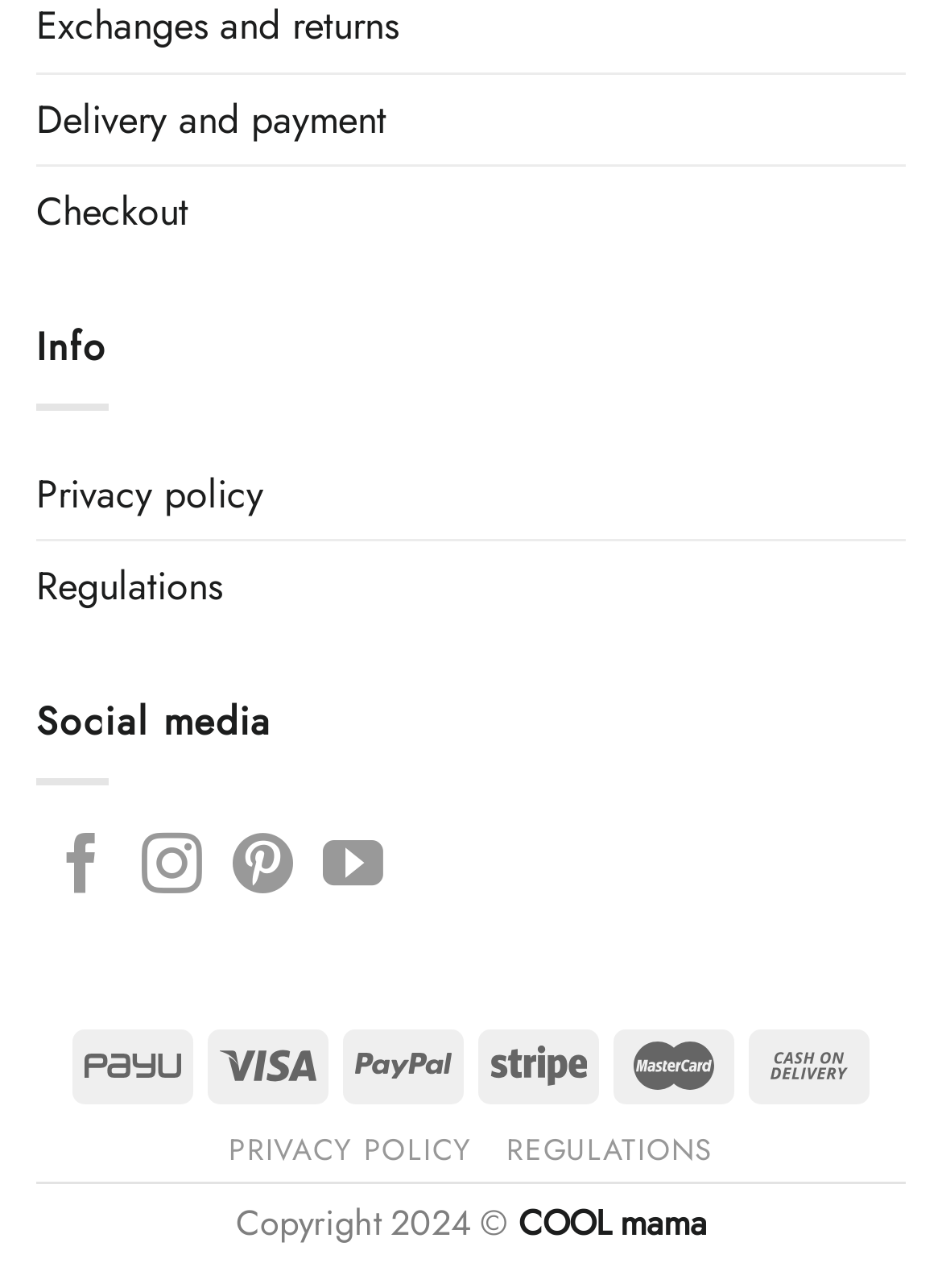Specify the bounding box coordinates of the region I need to click to perform the following instruction: "Follow on Facebook". The coordinates must be four float numbers in the range of 0 to 1, i.e., [left, top, right, bottom].

[0.054, 0.649, 0.119, 0.702]